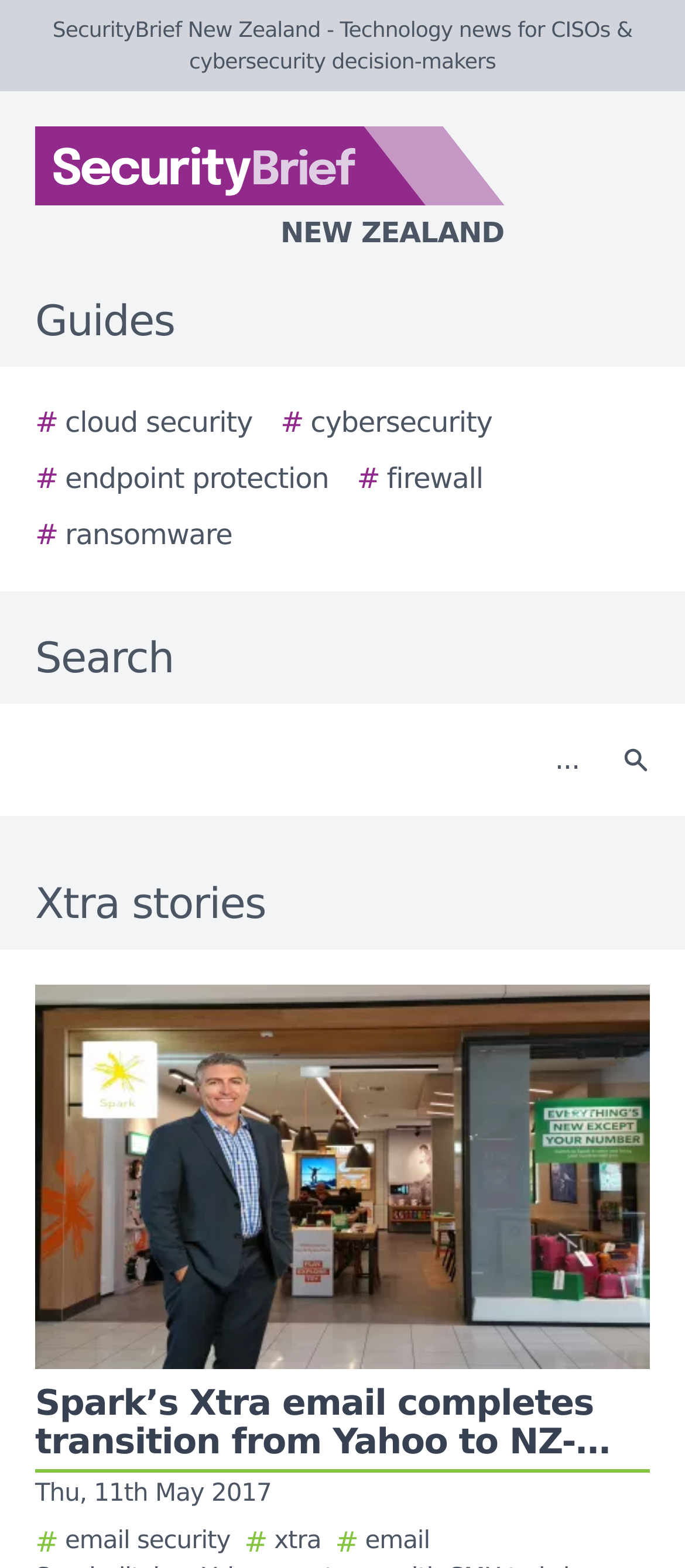What type of stories are listed on this page?
Answer briefly with a single word or phrase based on the image.

Xtra stories